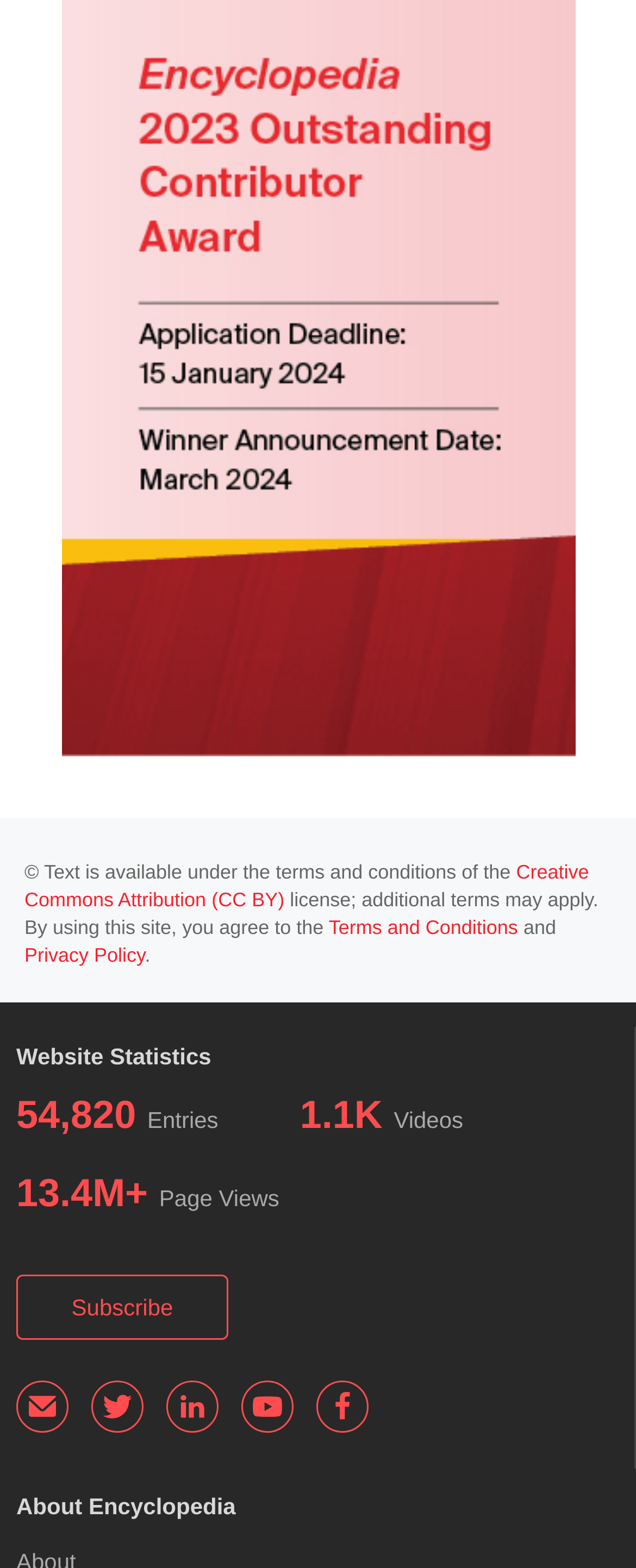Find the bounding box coordinates of the element to click in order to complete this instruction: "Read about the website statistics". The bounding box coordinates must be four float numbers between 0 and 1, denoted as [left, top, right, bottom].

[0.026, 0.665, 0.332, 0.682]